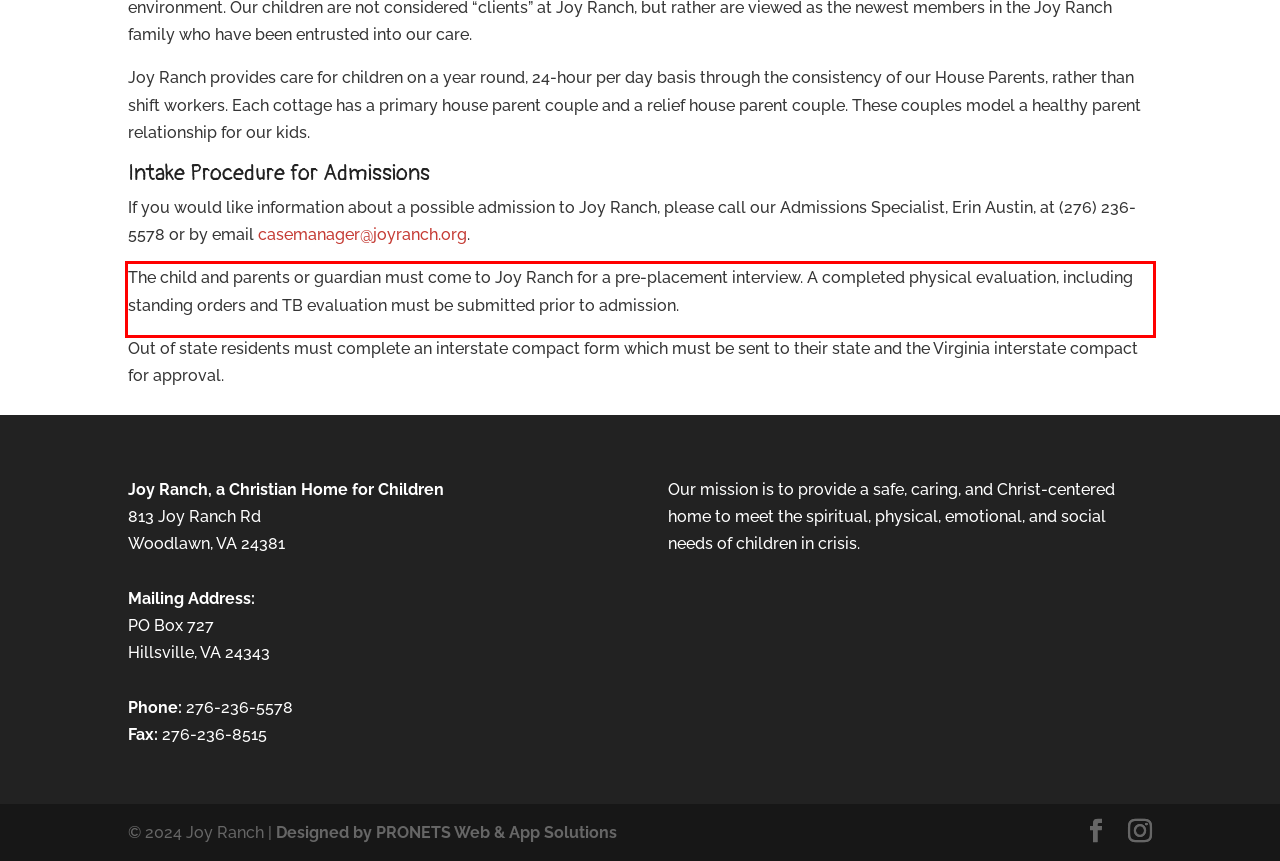Please examine the webpage screenshot and extract the text within the red bounding box using OCR.

The child and parents or guardian must come to Joy Ranch for a pre-placement interview. A completed physical evaluation, including standing orders and TB evaluation must be submitted prior to admission.